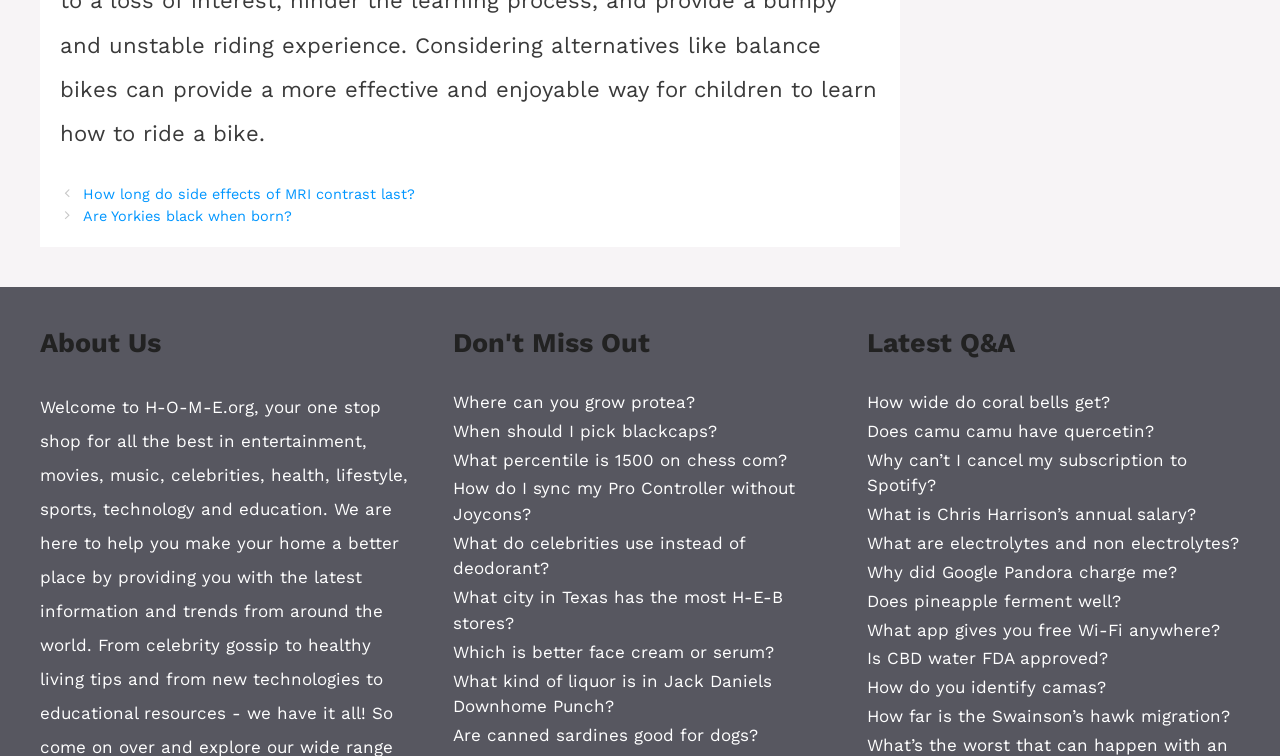What is the title of the section that contains the article 'Are Yorkies black when born?'?
Observe the image and answer the question with a one-word or short phrase response.

Posts